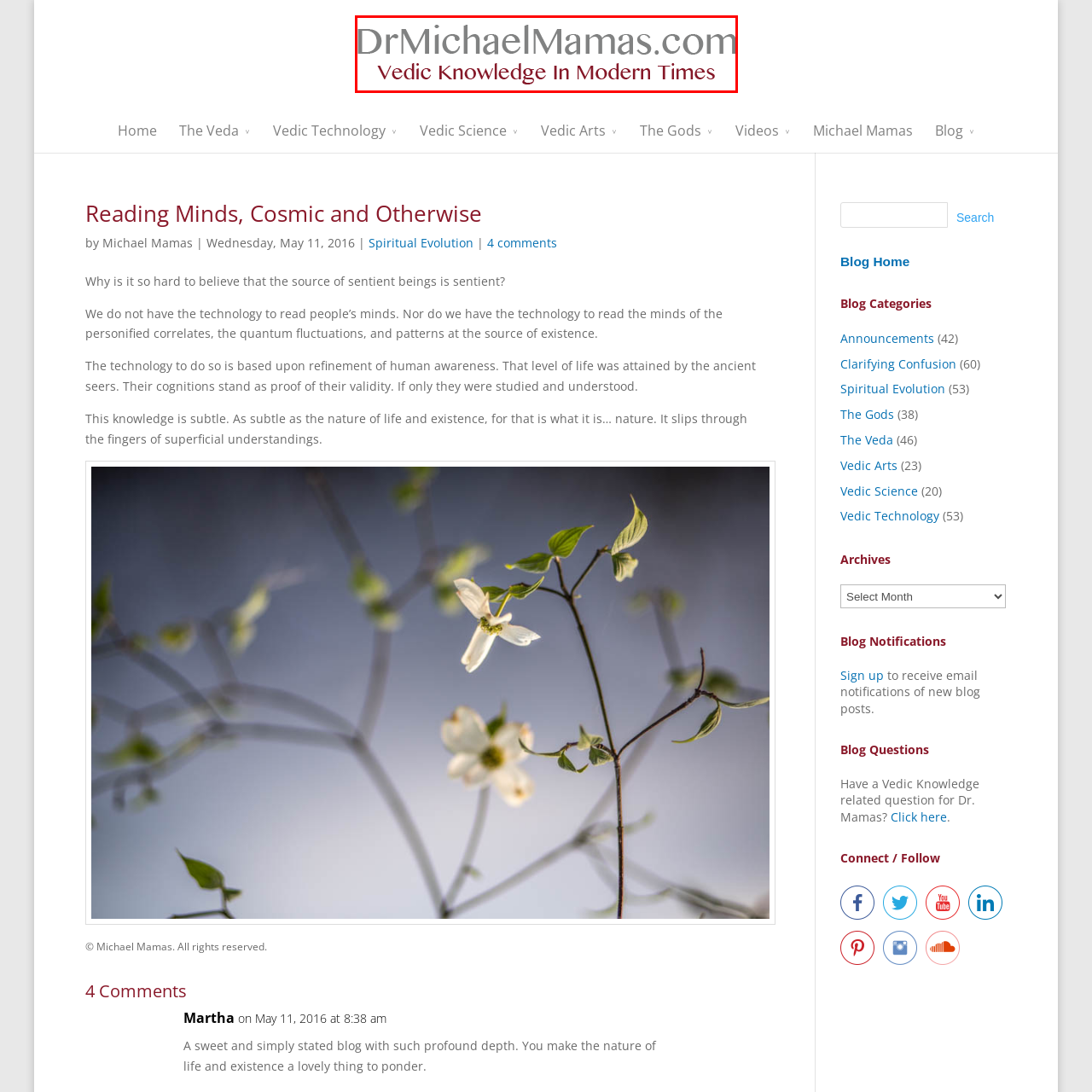Provide a thorough description of the image enclosed within the red border.

The image features the logo and tagline of the website DrMichaelMamas.com. Prominently displayed in a modern font, the logo reads "DrMichaelMamas.com," while the tagline beneath states "Vedic Knowledge In Modern Times." This design reflects a blend of traditional wisdom and contemporary presentation, suggesting the site’s focus on making ancient Vedic teachings accessible and relevant to today's audiences. The overall aesthetic is clean and professional, inviting visitors to explore the concepts and insights offered by Dr. Michael Mamas.